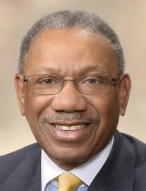Please provide a brief answer to the following inquiry using a single word or phrase:
Who captured the photograph?

Dan Cleary